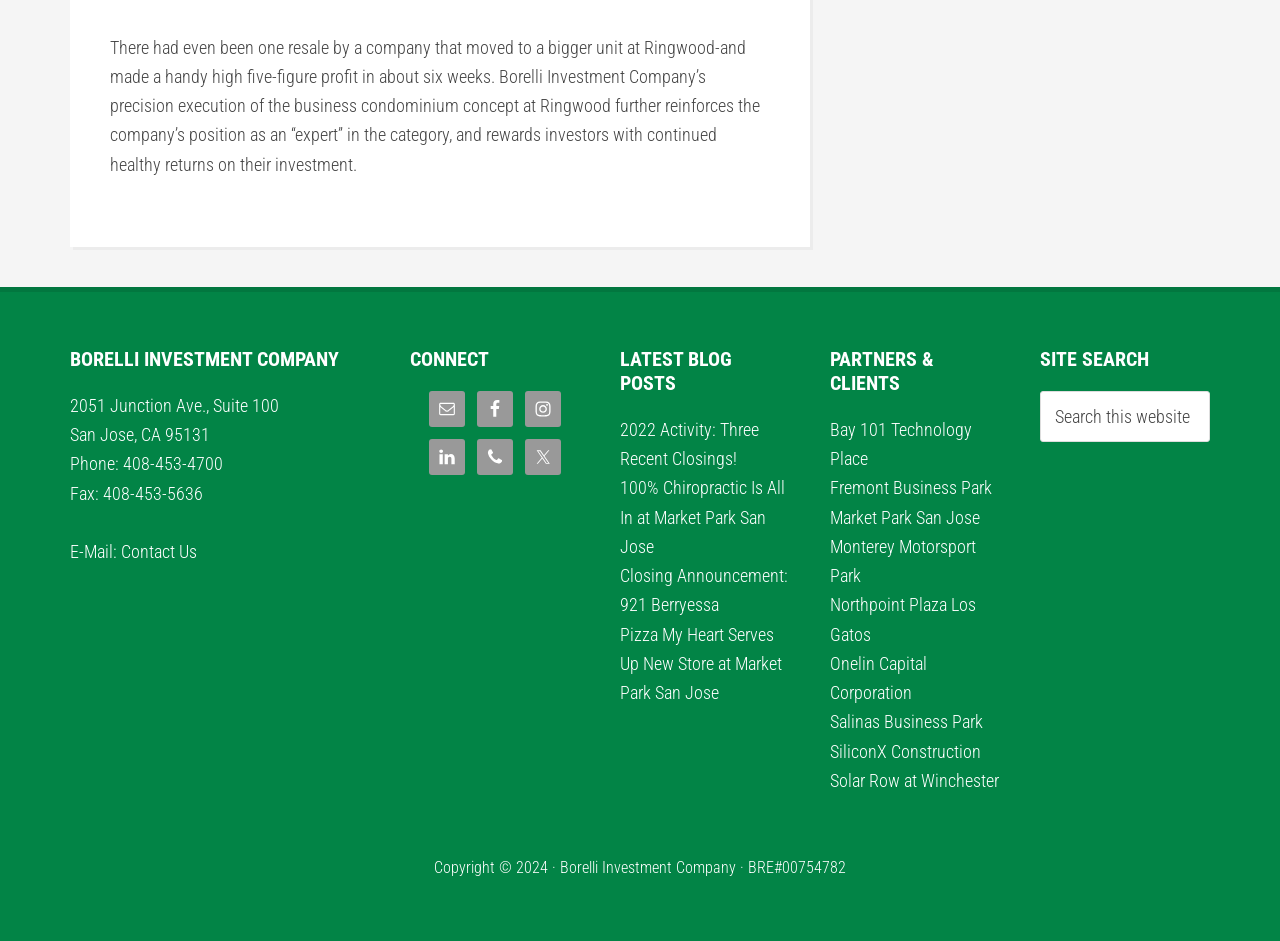Using the provided description Fremont Business Park, find the bounding box coordinates for the UI element. Provide the coordinates in (top-left x, top-left y, bottom-right x, bottom-right y) format, ensuring all values are between 0 and 1.

[0.648, 0.507, 0.775, 0.53]